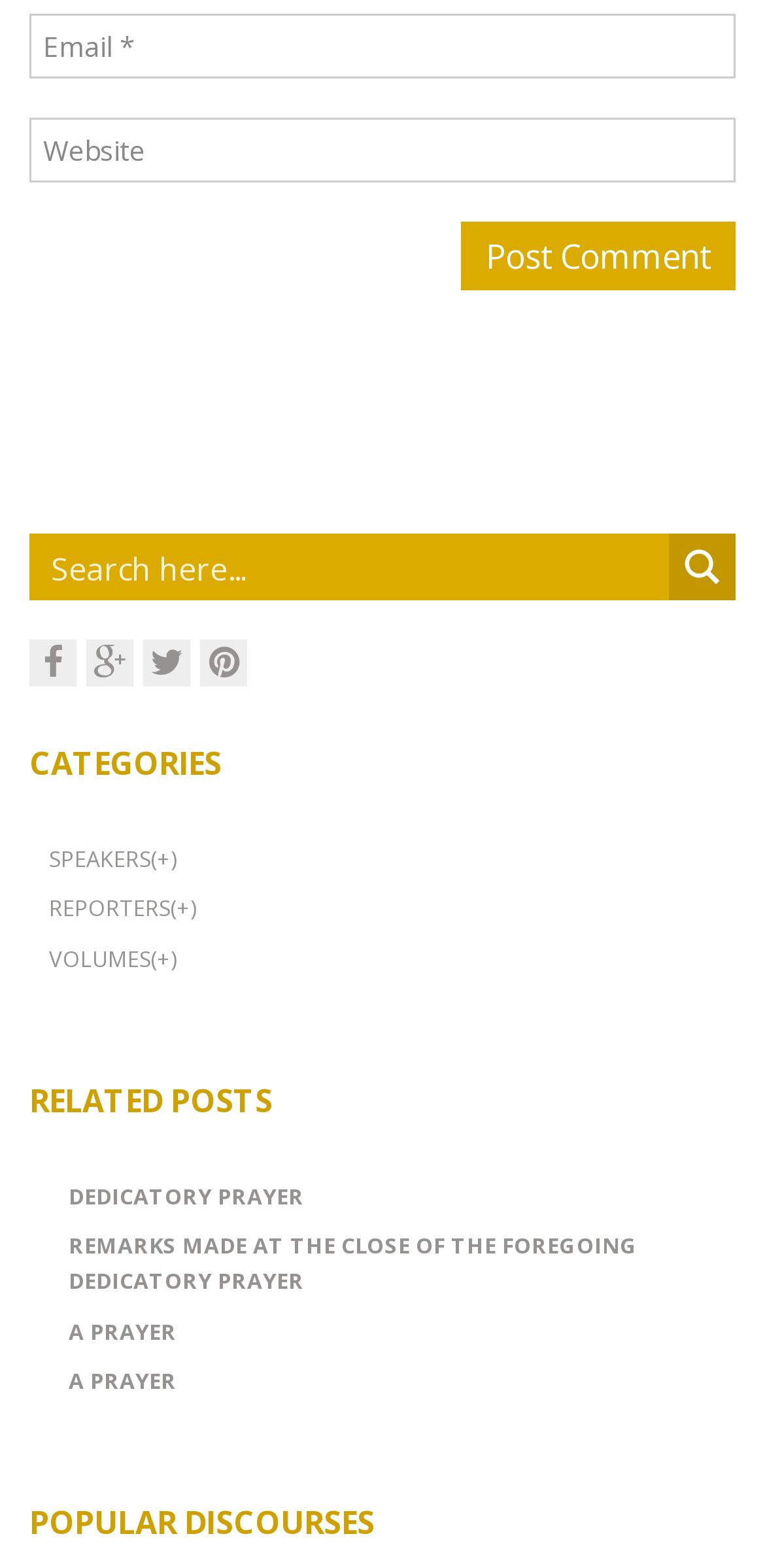Pinpoint the bounding box coordinates of the element you need to click to execute the following instruction: "Search for something". The bounding box should be represented by four float numbers between 0 and 1, in the format [left, top, right, bottom].

[0.067, 0.339, 0.851, 0.384]